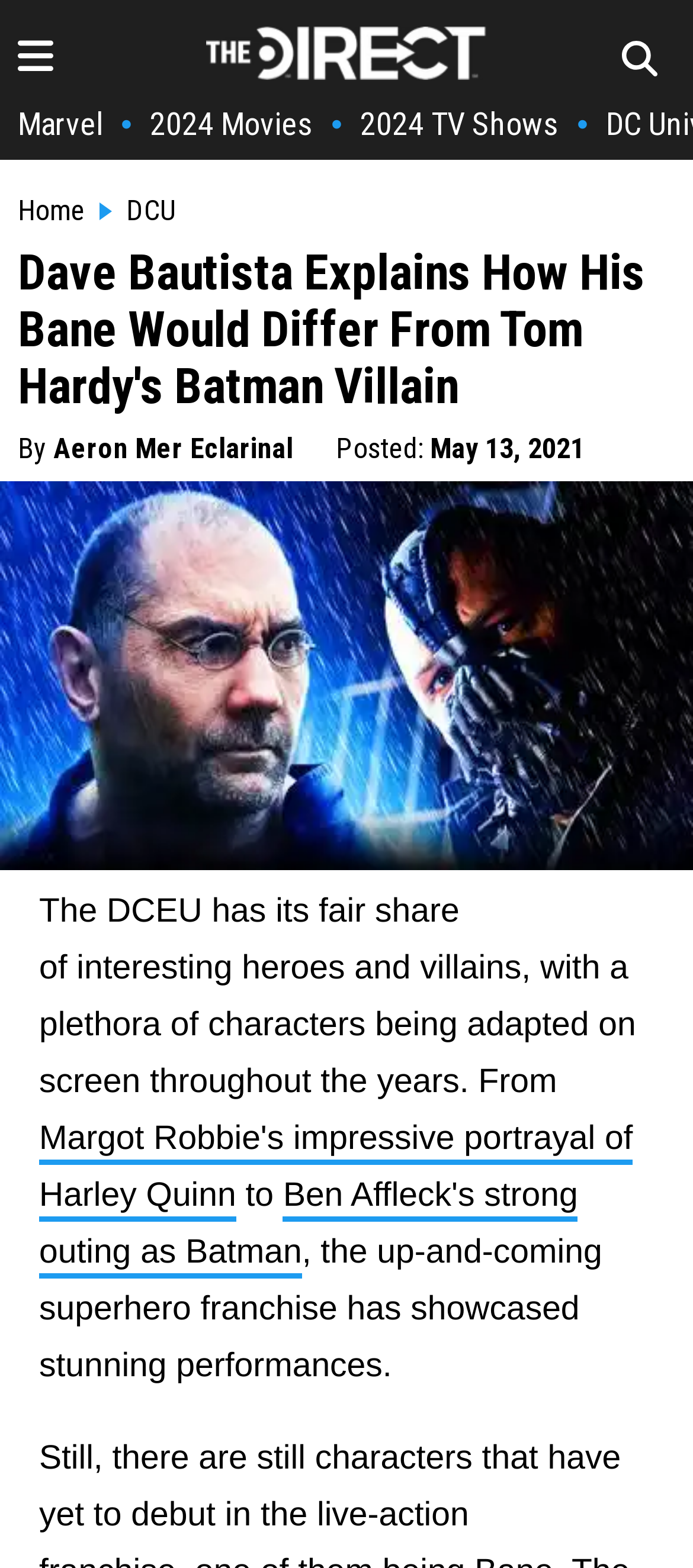Find the bounding box coordinates of the element to click in order to complete the given instruction: "view Marvel page."

[0.026, 0.067, 0.149, 0.091]